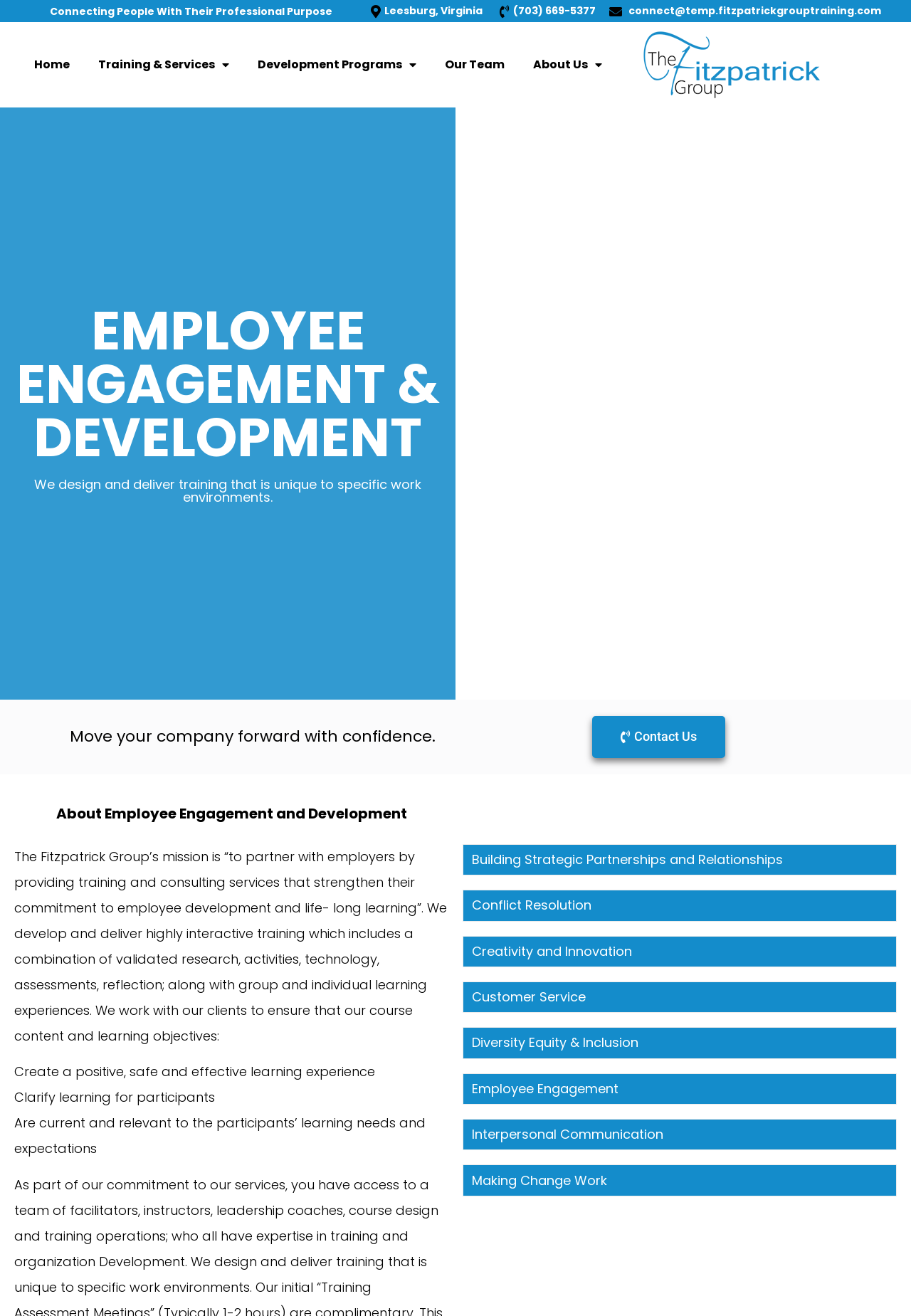Can you extract the primary headline text from the webpage?

EMPLOYEE ENGAGEMENT & DEVELOPMENT